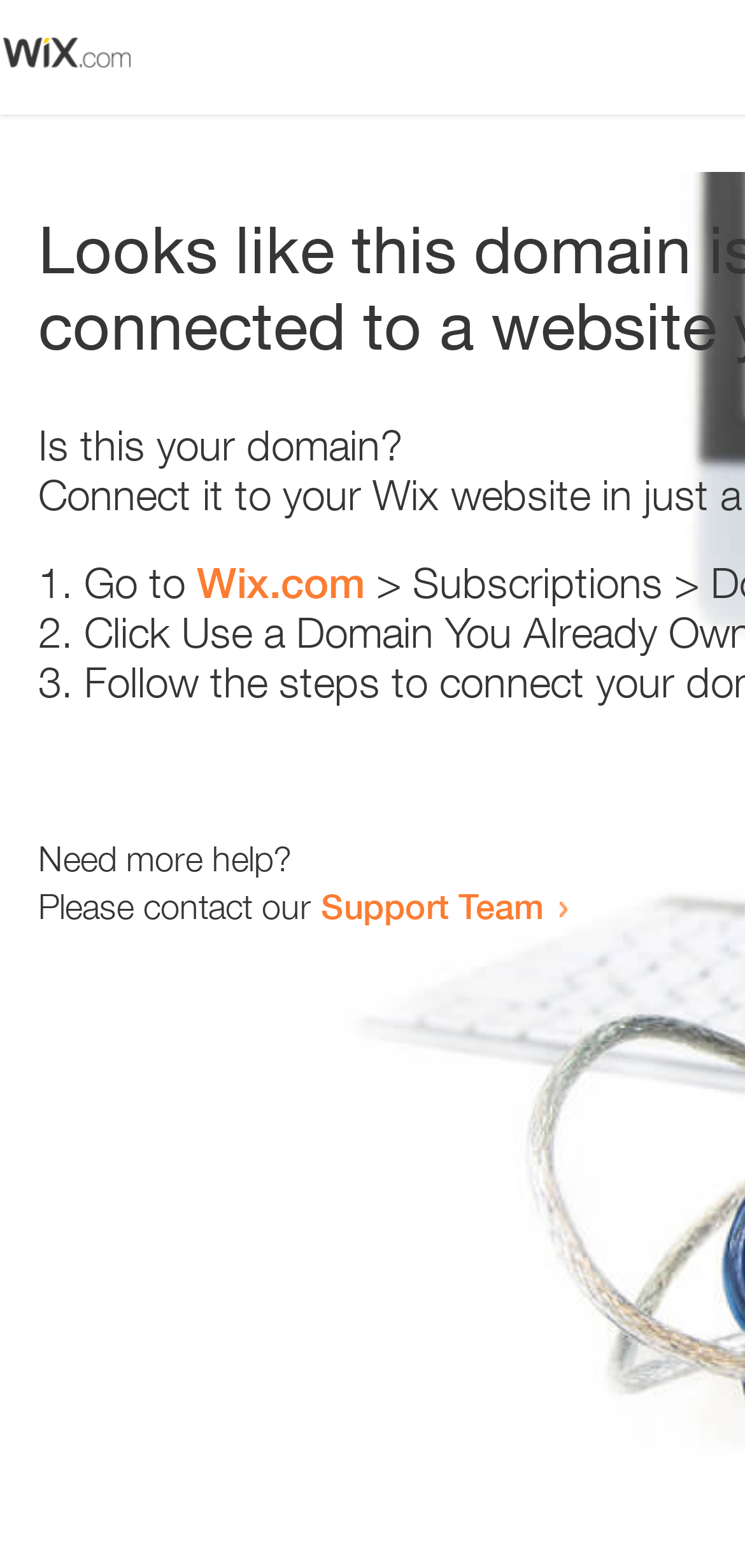How many steps are provided to resolve the issue?
Answer the question with as much detail as possible.

The webpage contains a list with three list markers '1.', '2.', and '3.' which suggests that there are three steps provided to resolve the issue.